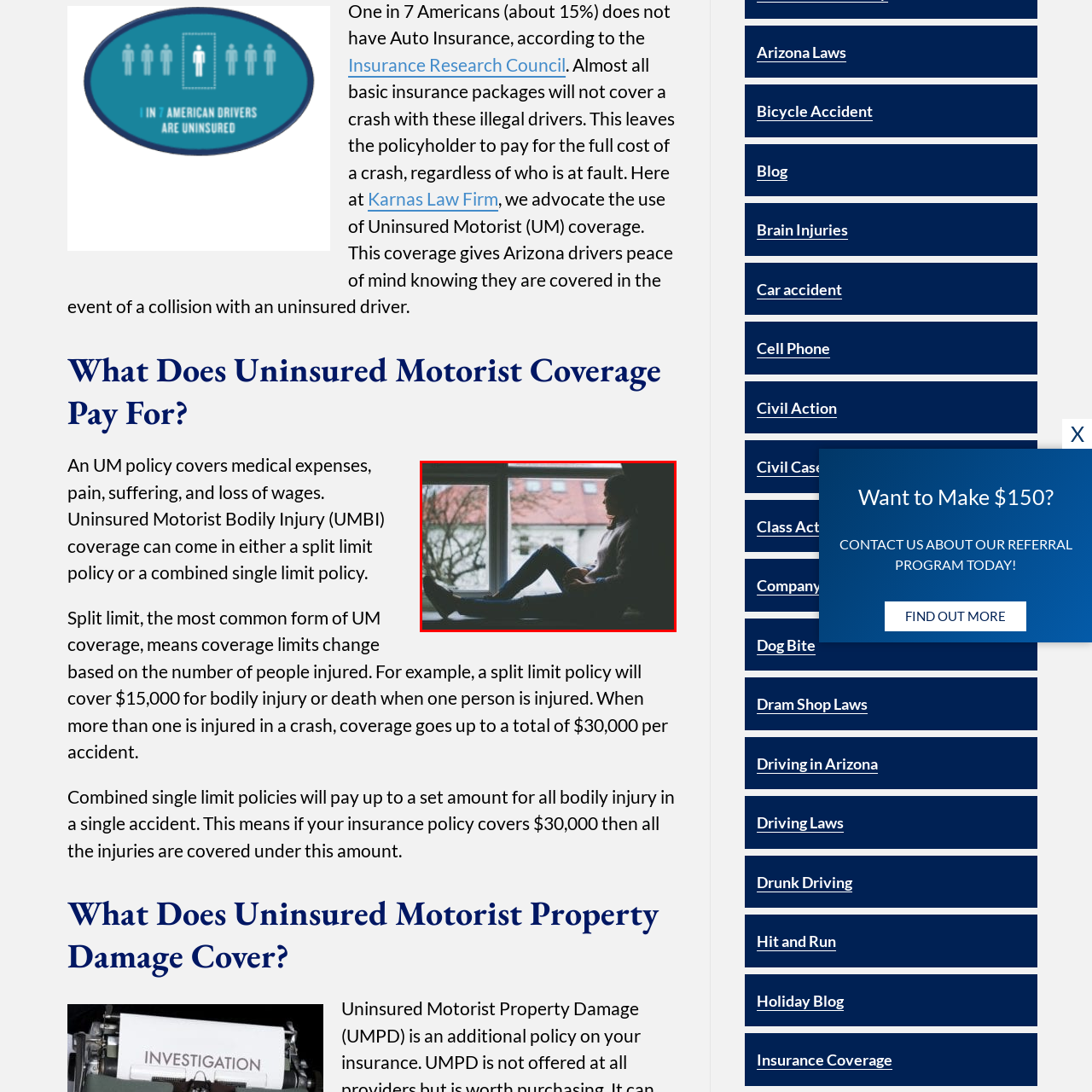Examine the segment of the image contained within the black box and respond comprehensively to the following question, based on the visual content: 
What is outside the window?

The blurred outlines of trees and rooftops can be seen outside the window, creating a serene backdrop that enhances the atmosphere of reflection and contemplation.